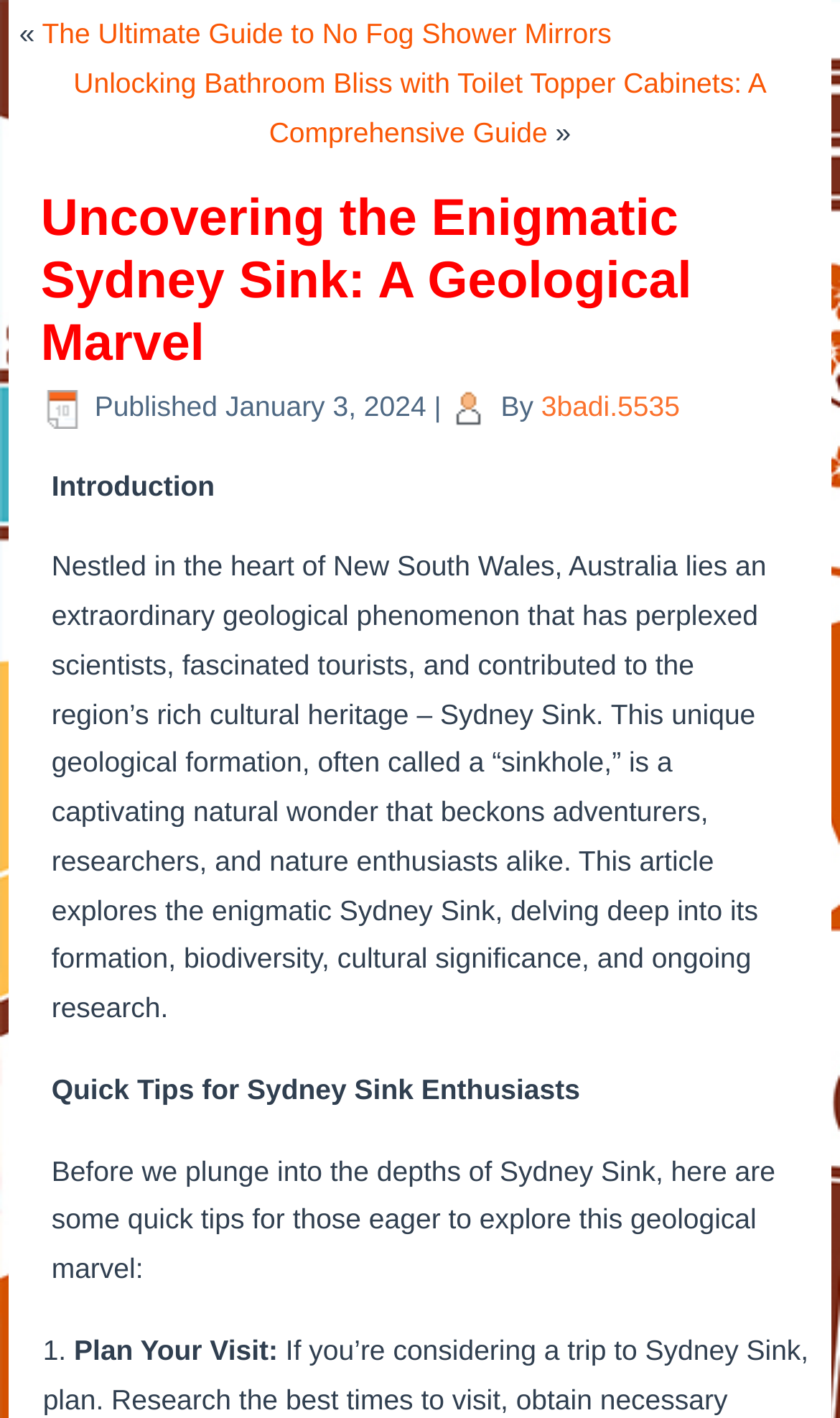Who is the author of the article?
Please use the image to provide an in-depth answer to the question.

The author of the article is mentioned below the publication date and time, where it says 'By' followed by the author's name '3badi.5535'.